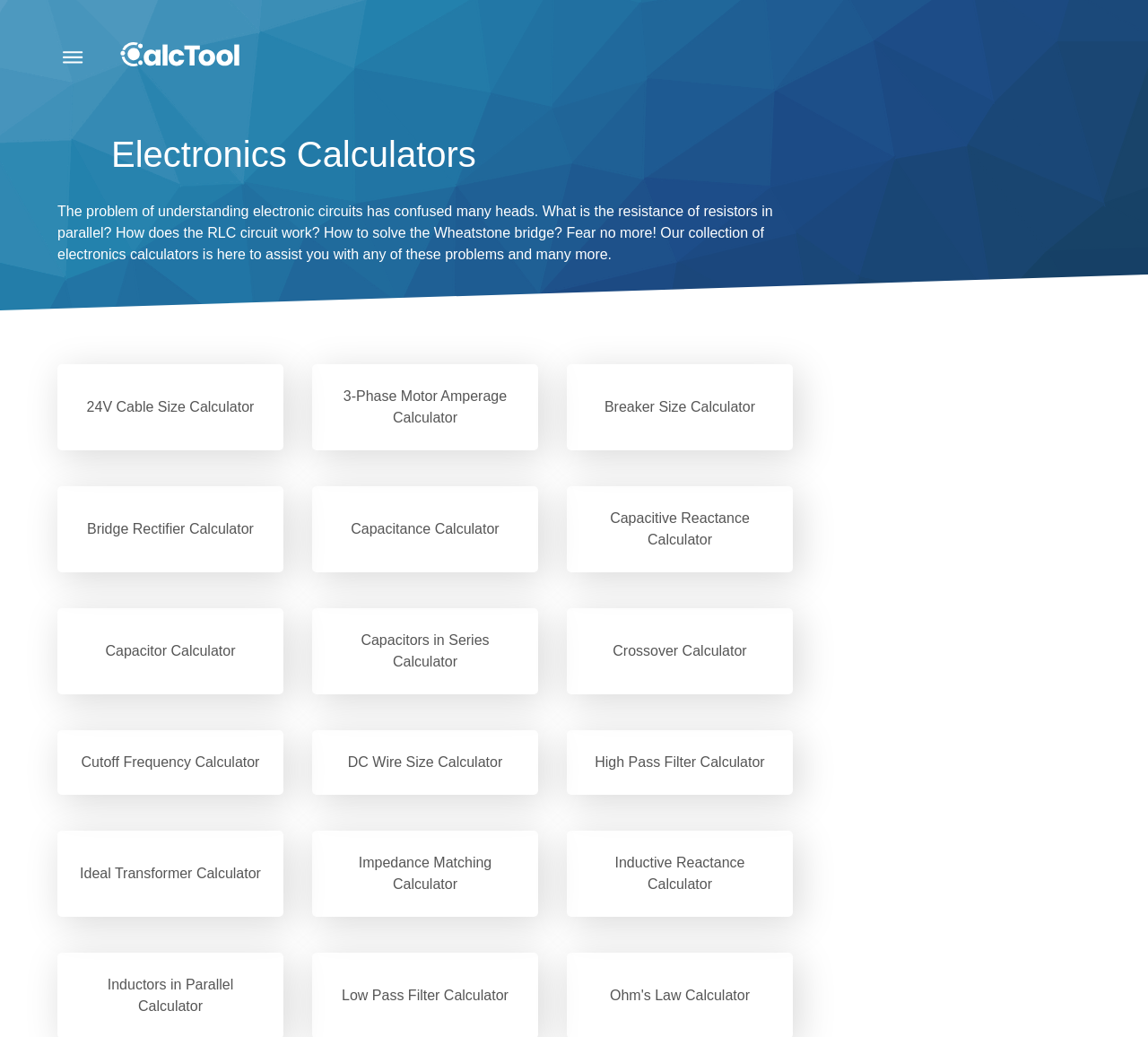How many calculators are listed on this webpage?
Please give a detailed and elaborate explanation in response to the question.

I counted the number of links on the webpage that have calculator names, and there are 25 of them.